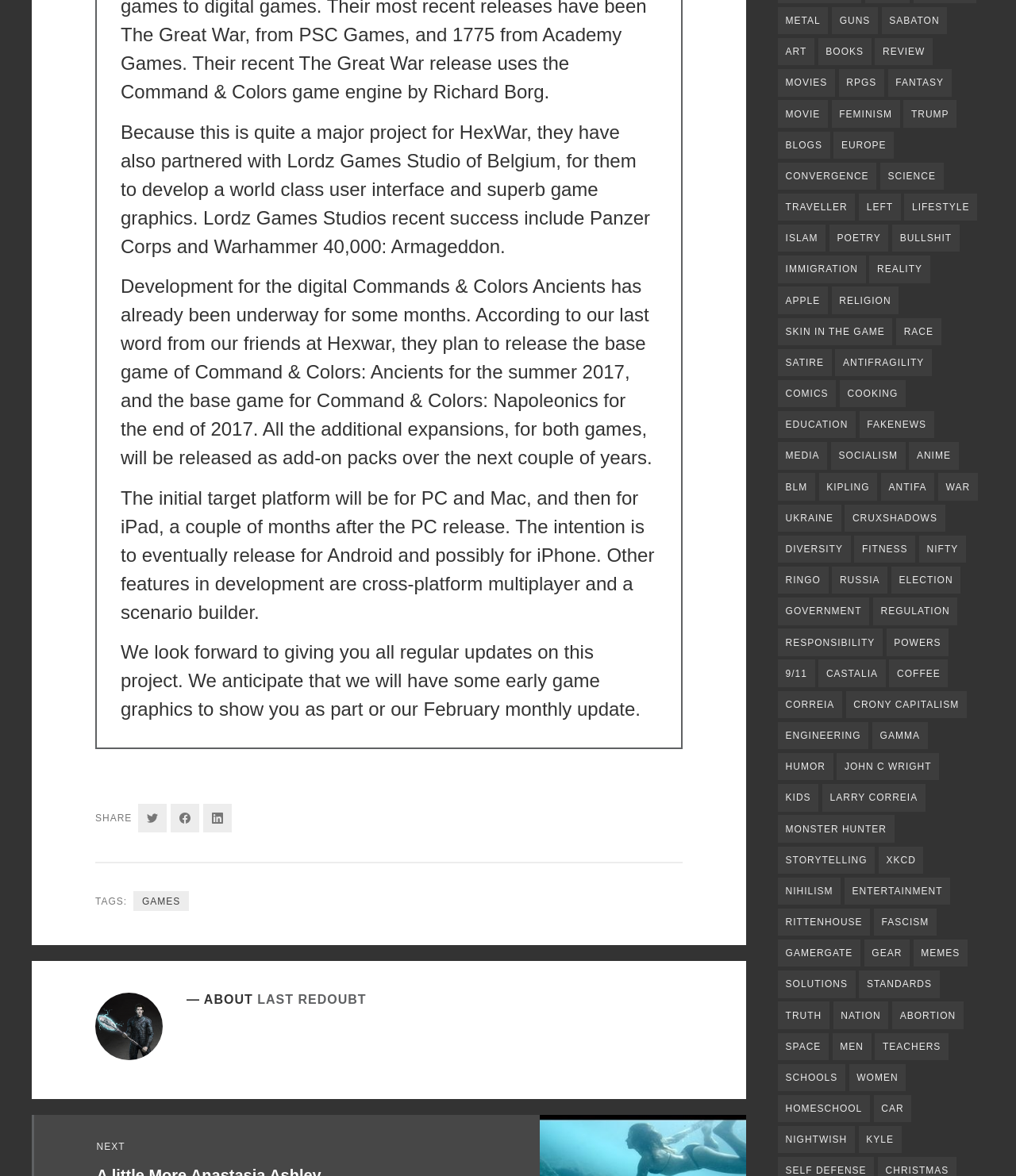What is the target platform for the game?
Using the image as a reference, answer the question in detail.

According to the text, the initial target platform for the game is PC and Mac, and then it will be released for iPad a couple of months after the PC release.